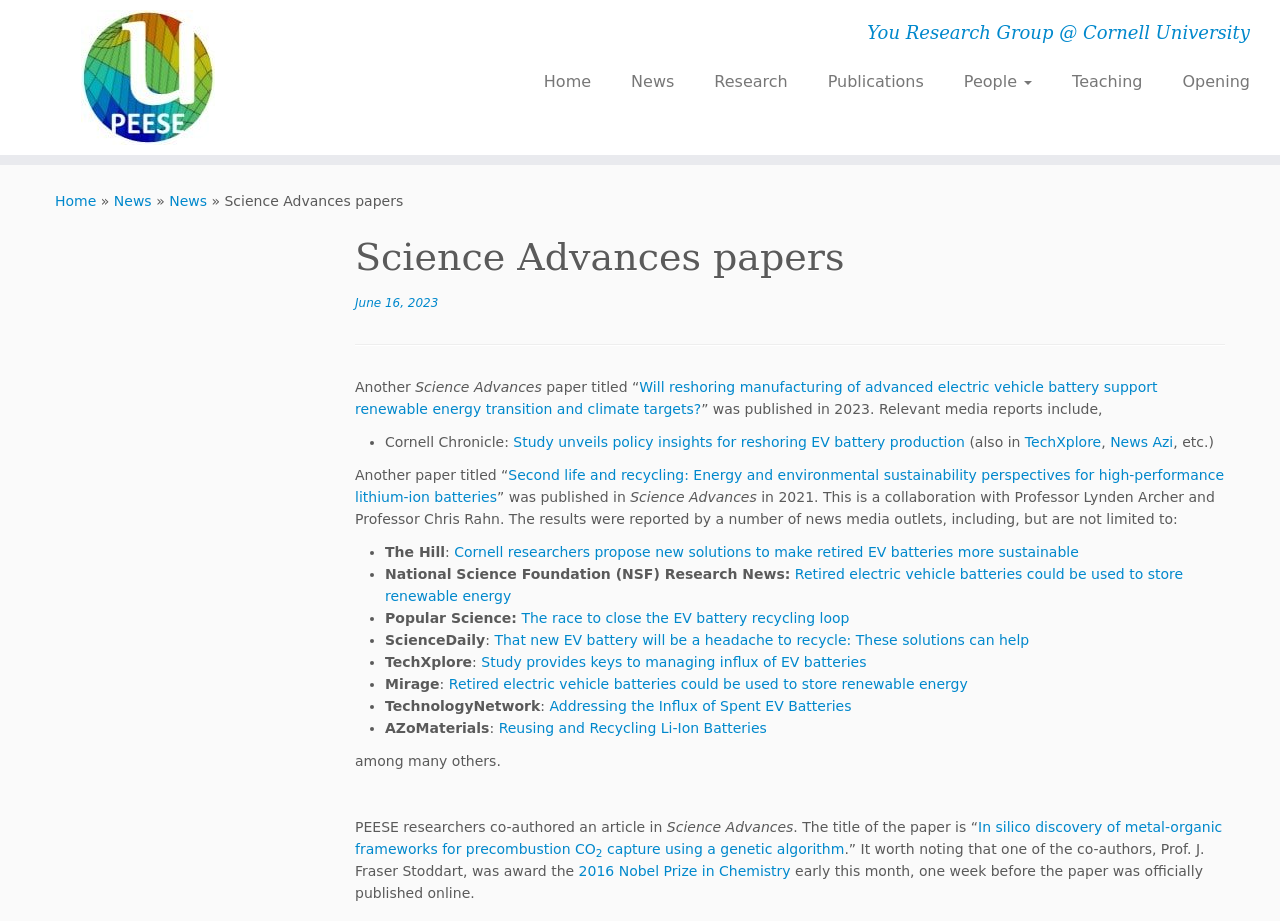Indicate the bounding box coordinates of the element that must be clicked to execute the instruction: "Check the news report from Cornell Chronicle". The coordinates should be given as four float numbers between 0 and 1, i.e., [left, top, right, bottom].

[0.301, 0.471, 0.401, 0.489]